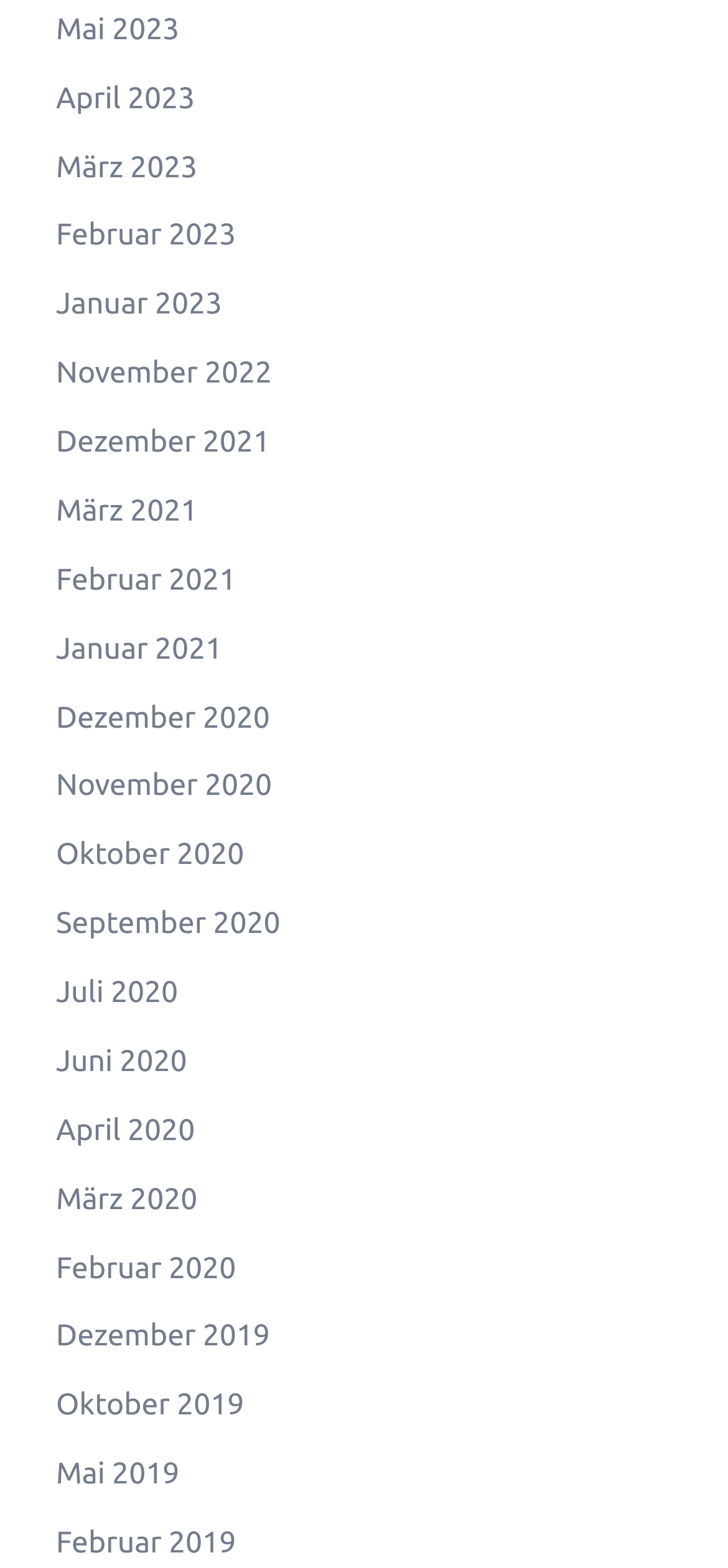Can you identify the bounding box coordinates of the clickable region needed to carry out this instruction: 'View Dezember 2021'? The coordinates should be four float numbers within the range of 0 to 1, stated as [left, top, right, bottom].

[0.077, 0.271, 0.371, 0.293]